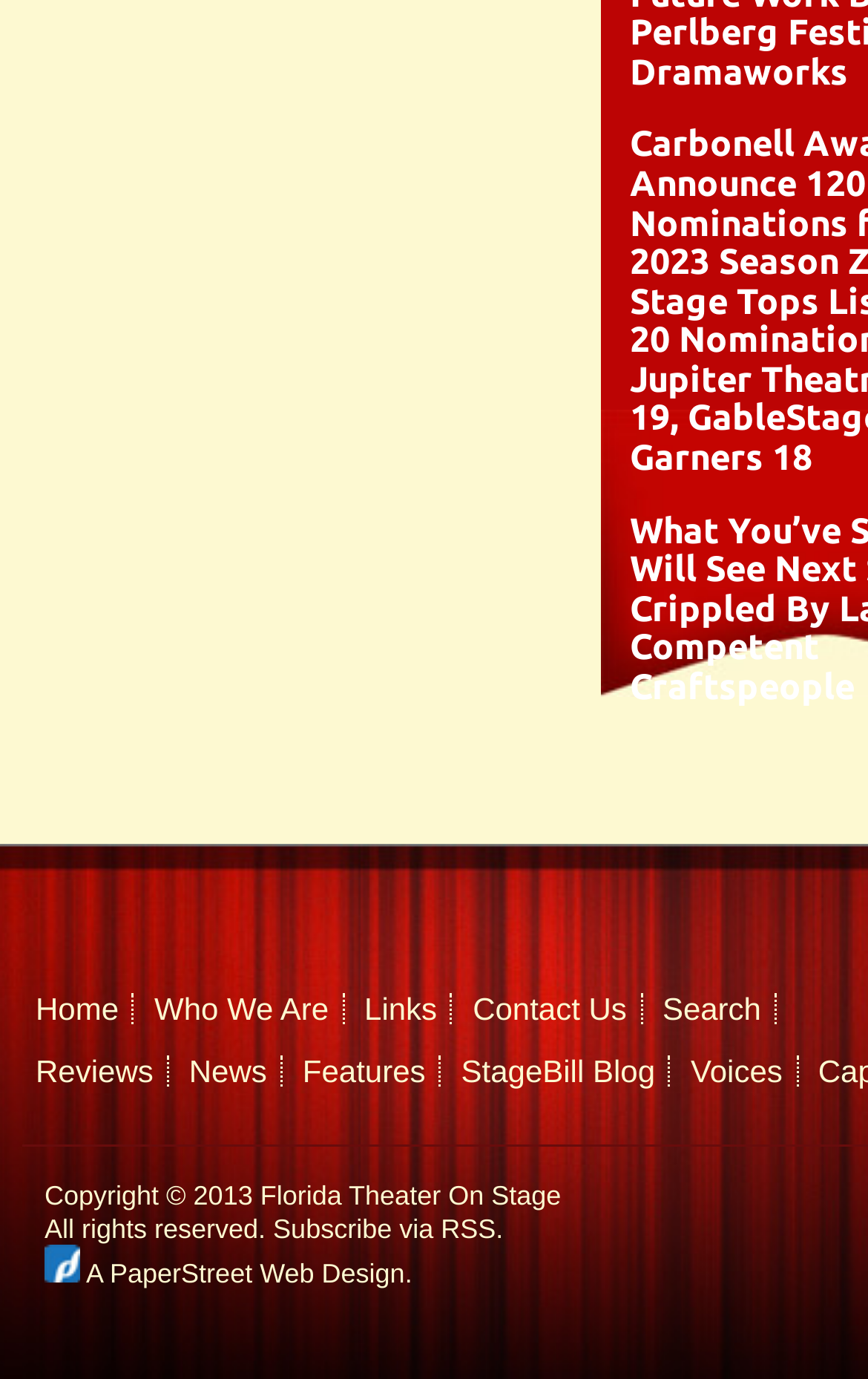For the following element description, predict the bounding box coordinates in the format (top-left x, top-left y, bottom-right x, bottom-right y). All values should be floating point numbers between 0 and 1. Description: Subscribe via RSS.

[0.315, 0.879, 0.58, 0.902]